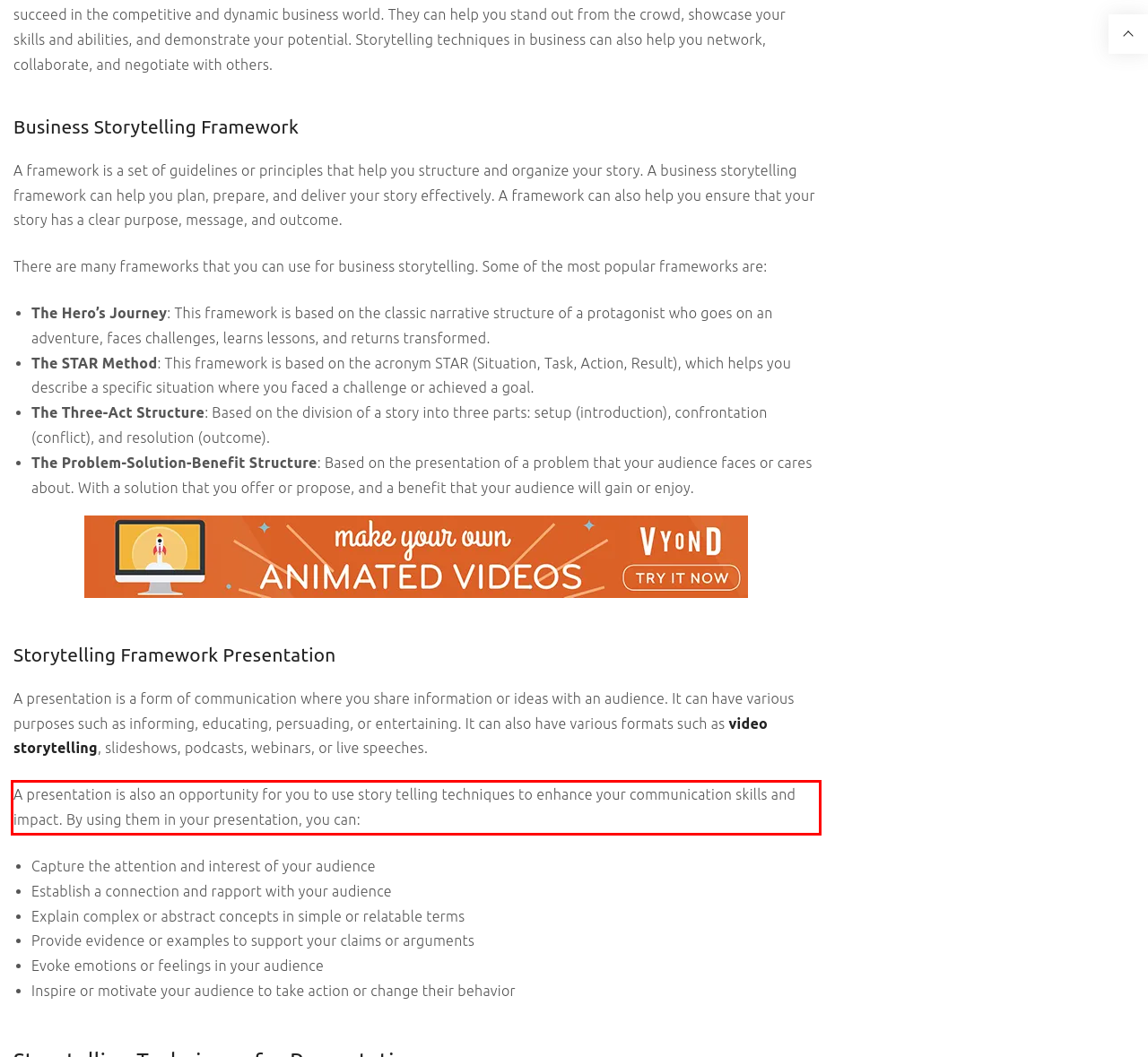Please examine the webpage screenshot and extract the text within the red bounding box using OCR.

A presentation is also an opportunity for you to use story telling techniques to enhance your communication skills and impact. By using them in your presentation, you can: